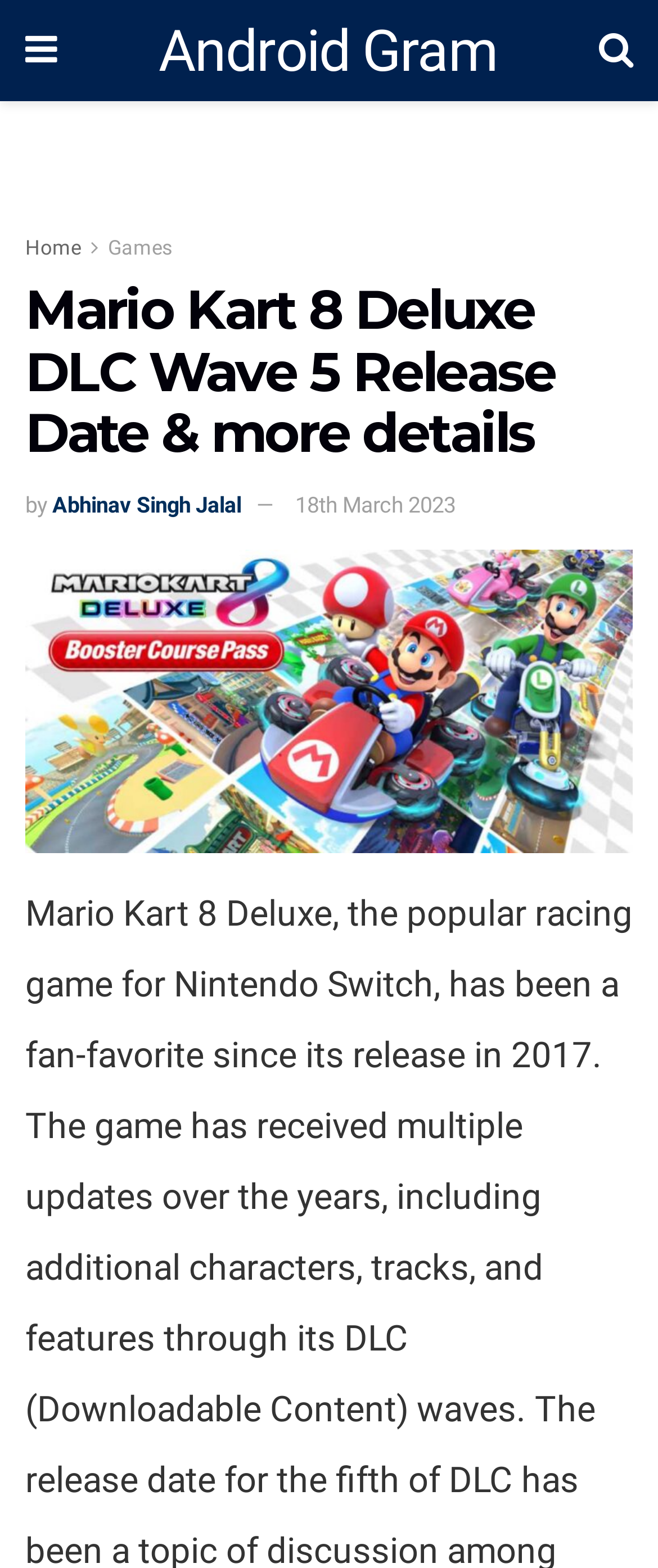Identify the bounding box for the UI element described as: "Android Gram". The coordinates should be four float numbers between 0 and 1, i.e., [left, top, right, bottom].

[0.241, 0.014, 0.756, 0.051]